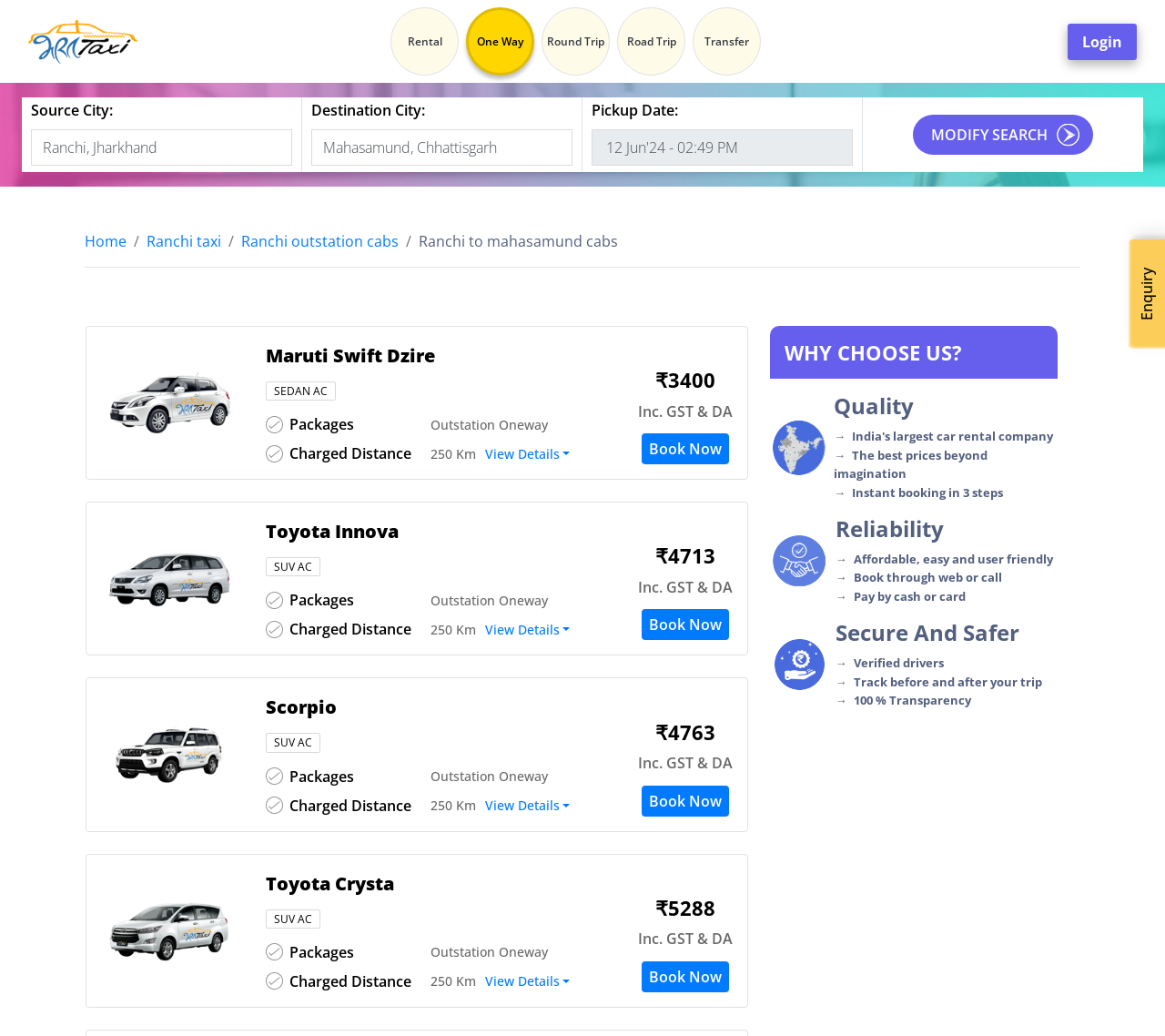Can you look at the image and give a comprehensive answer to the question:
What is the purpose of the 'Search' button?

I found the answer by looking at the 'Search:' button and its associated elements, and it seems to be used to search for cabs based on the source city, destination city, and pickup date.